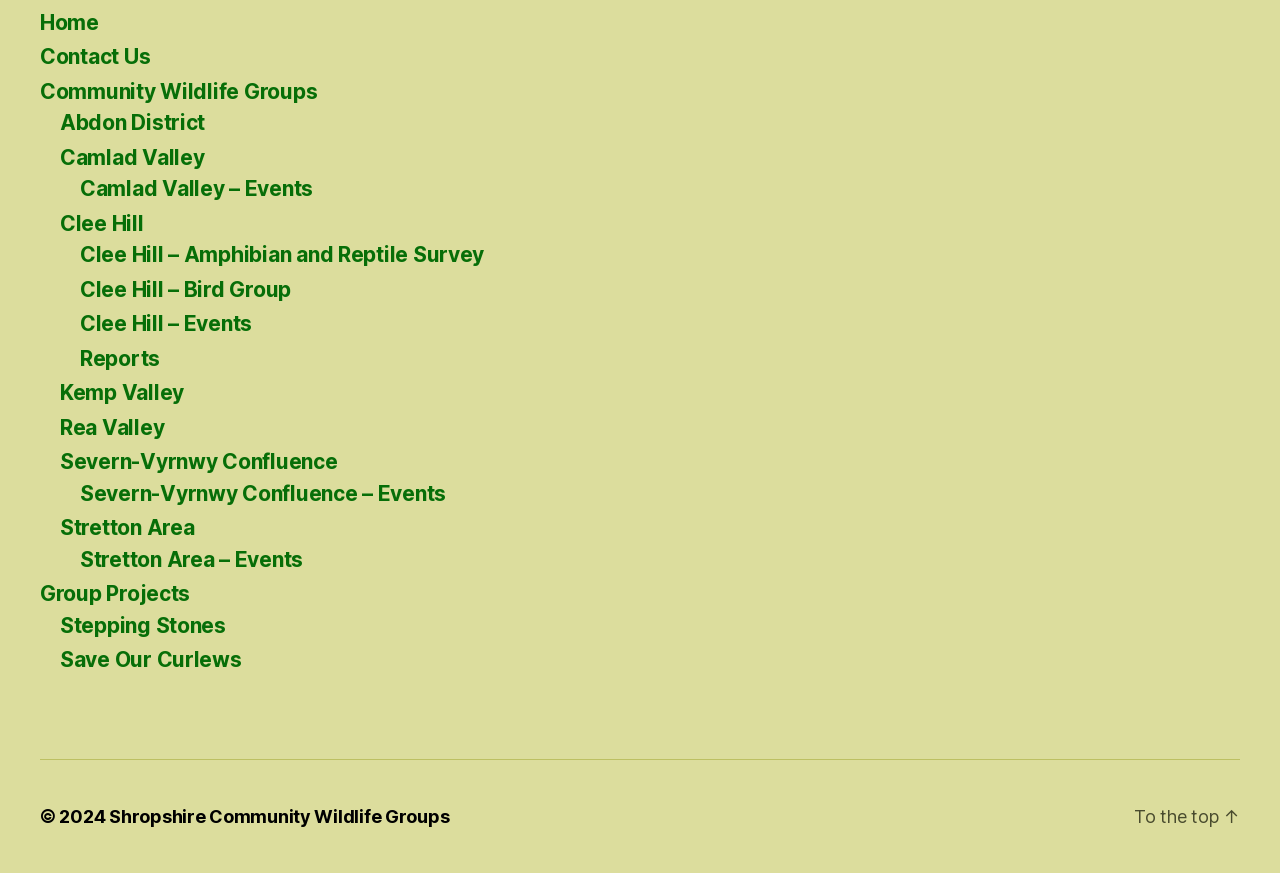Locate the bounding box coordinates of the element you need to click to accomplish the task described by this instruction: "check reports".

[0.062, 0.396, 0.125, 0.425]